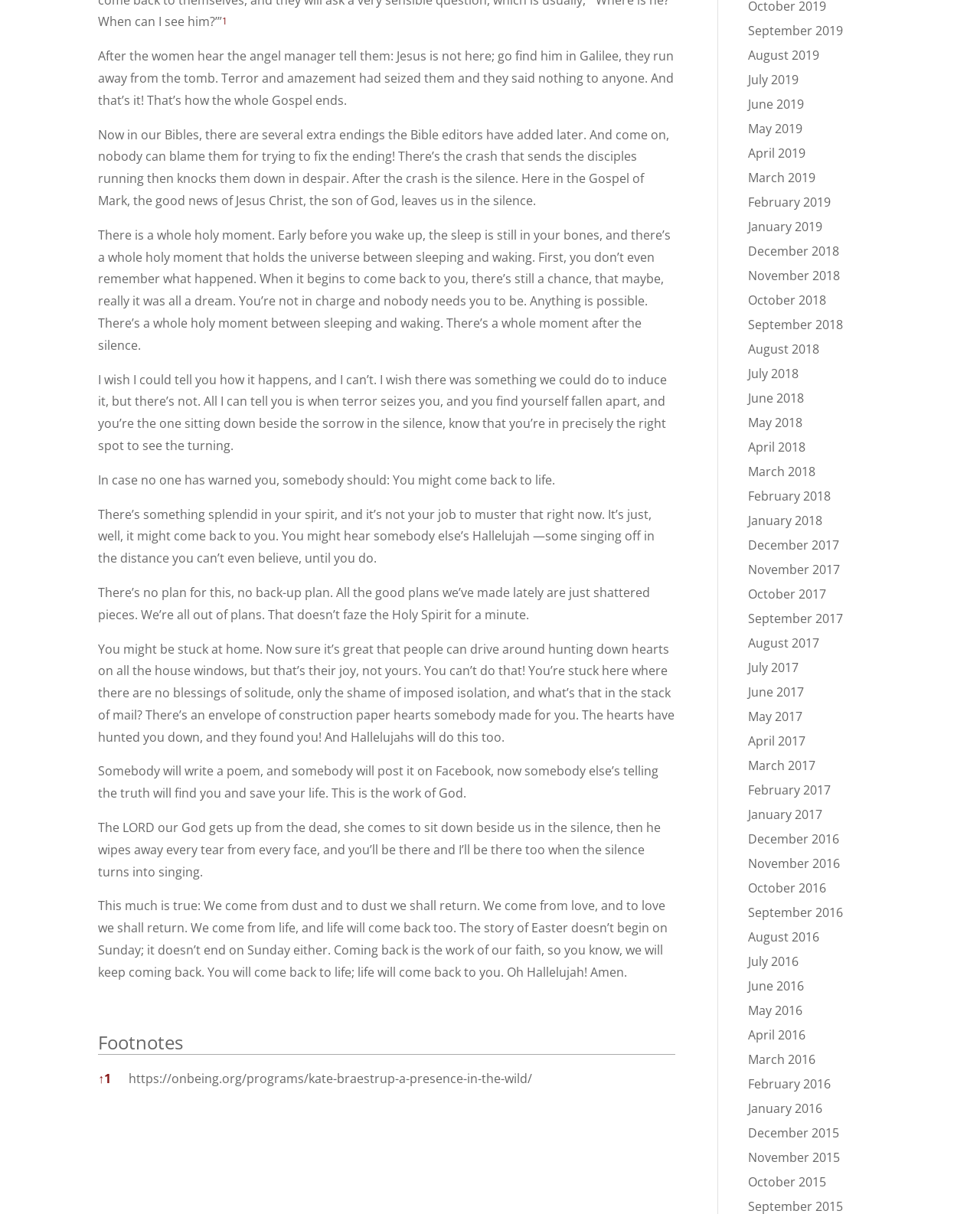Please provide a brief answer to the following inquiry using a single word or phrase:
What is the structure of the text?

Series of reflections